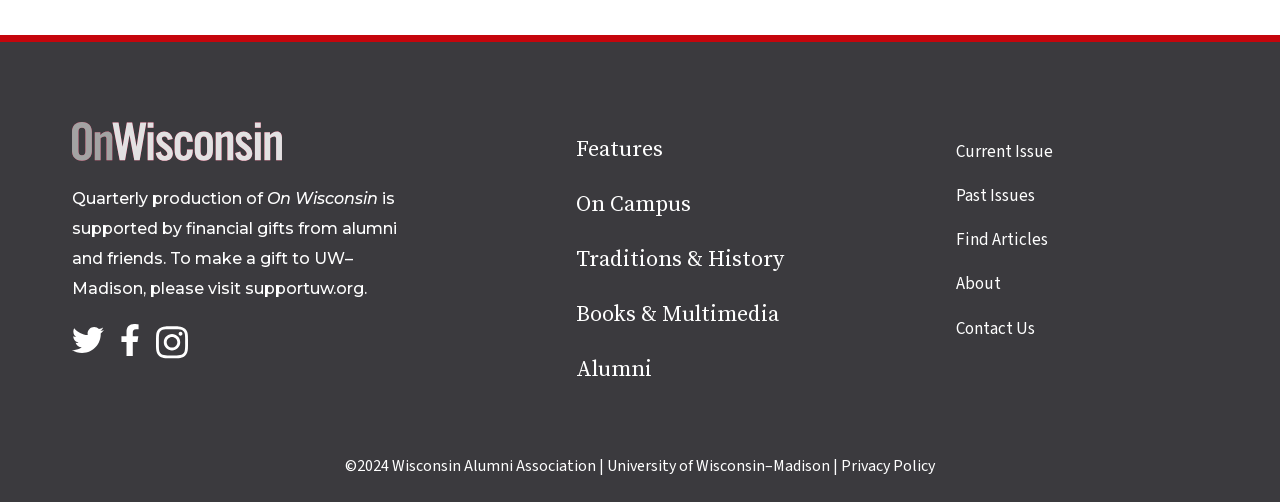What is the name of the university supported by financial gifts?
Look at the image and respond with a single word or a short phrase.

UW–Madison